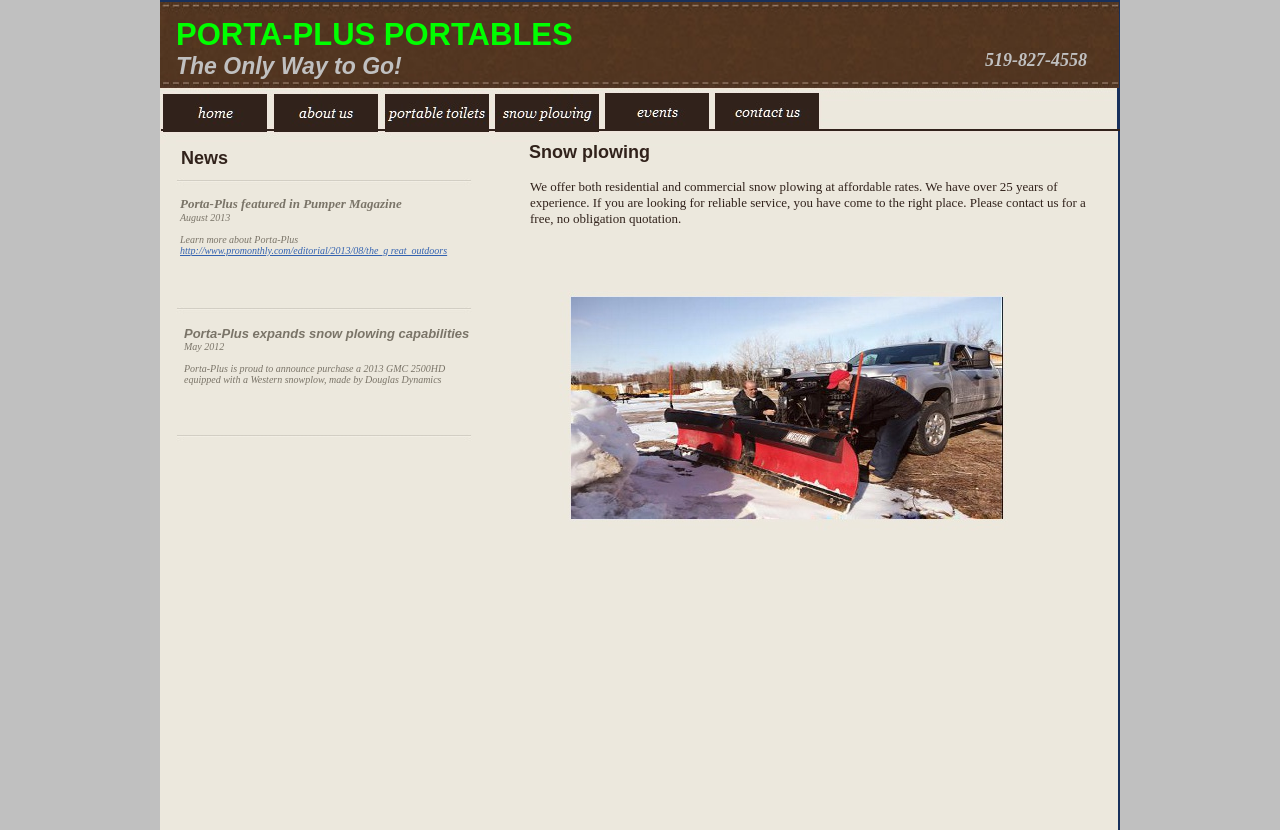What is the name of the magazine featured in the news section?
Answer the question with a single word or phrase by looking at the picture.

Pumper Magazine